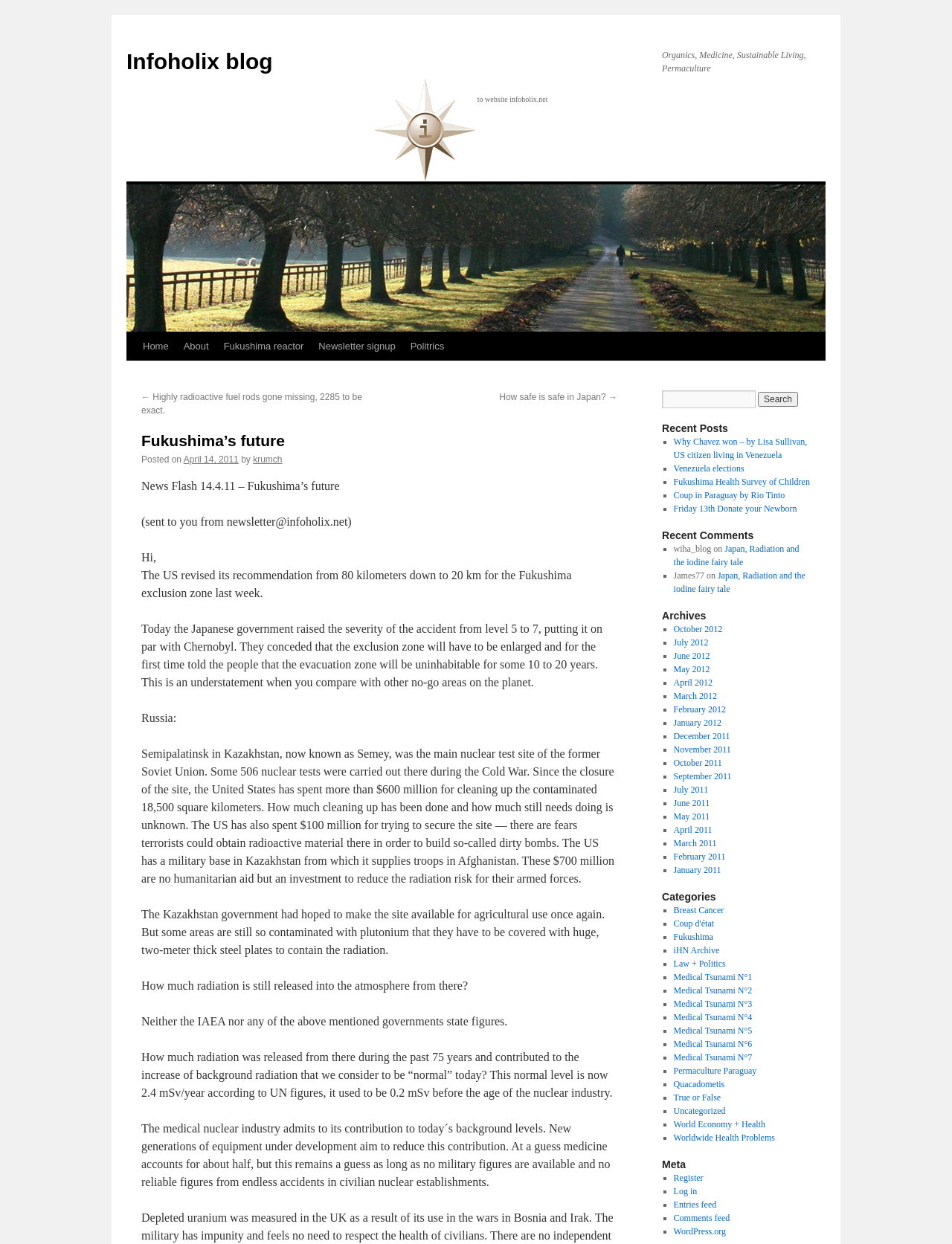Determine the bounding box coordinates of the area to click in order to meet this instruction: "Search for a topic".

[0.695, 0.314, 0.852, 0.328]